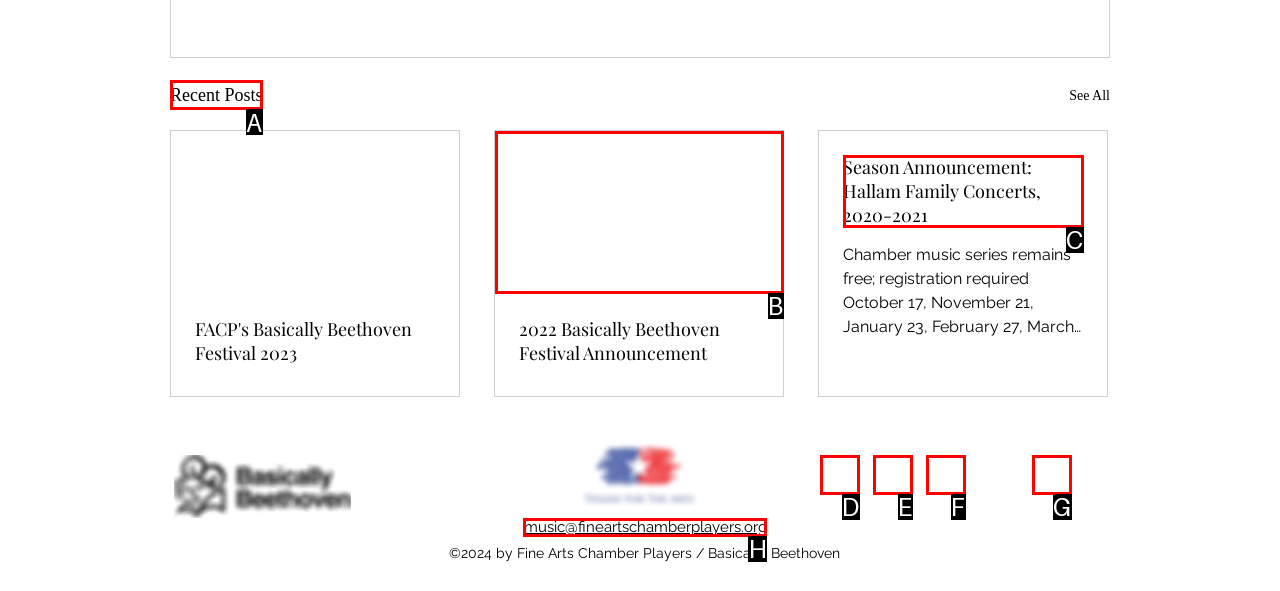For the task: View recent posts, specify the letter of the option that should be clicked. Answer with the letter only.

A